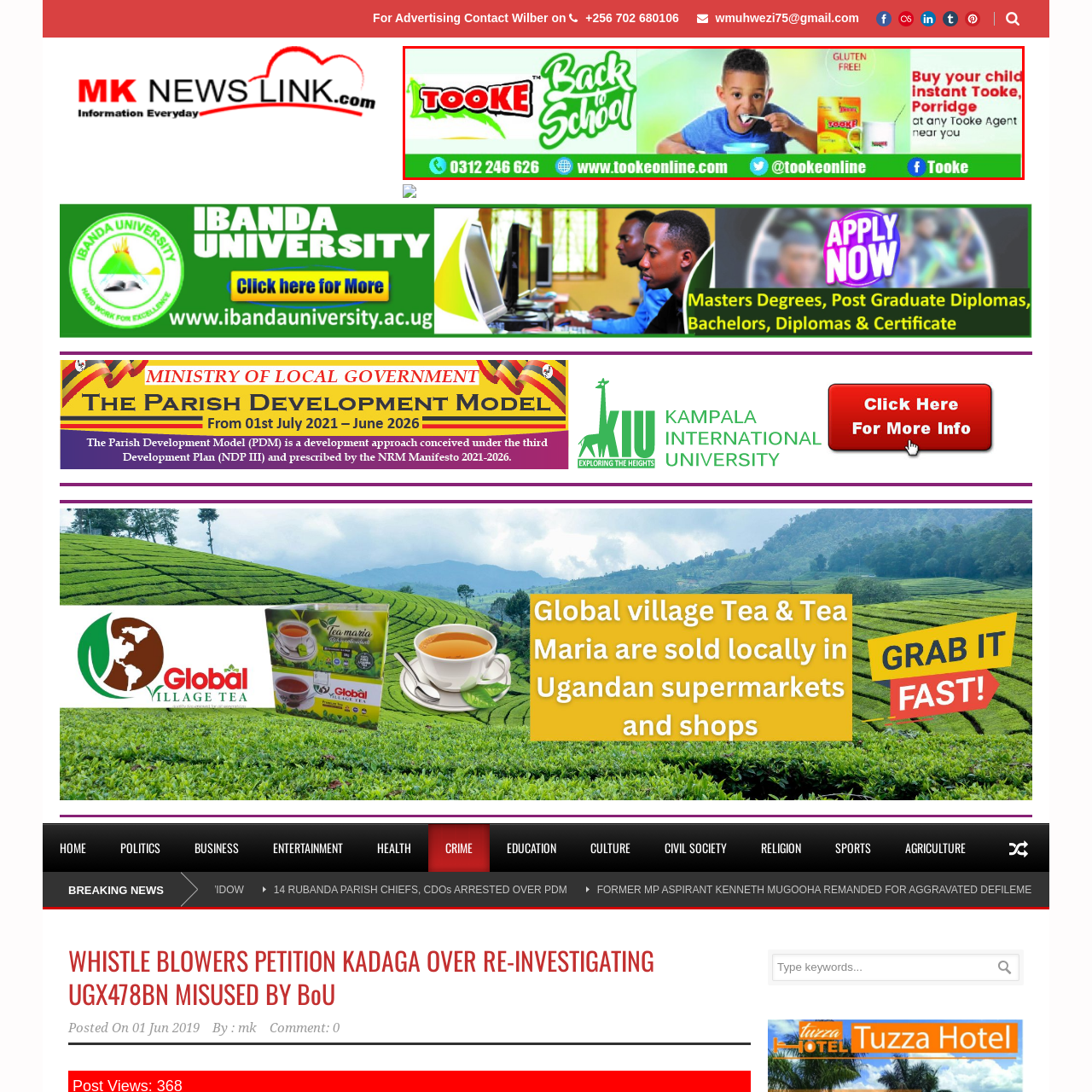Check the section outlined in red, Is the product gluten-free? Please reply with a single word or phrase.

Yes